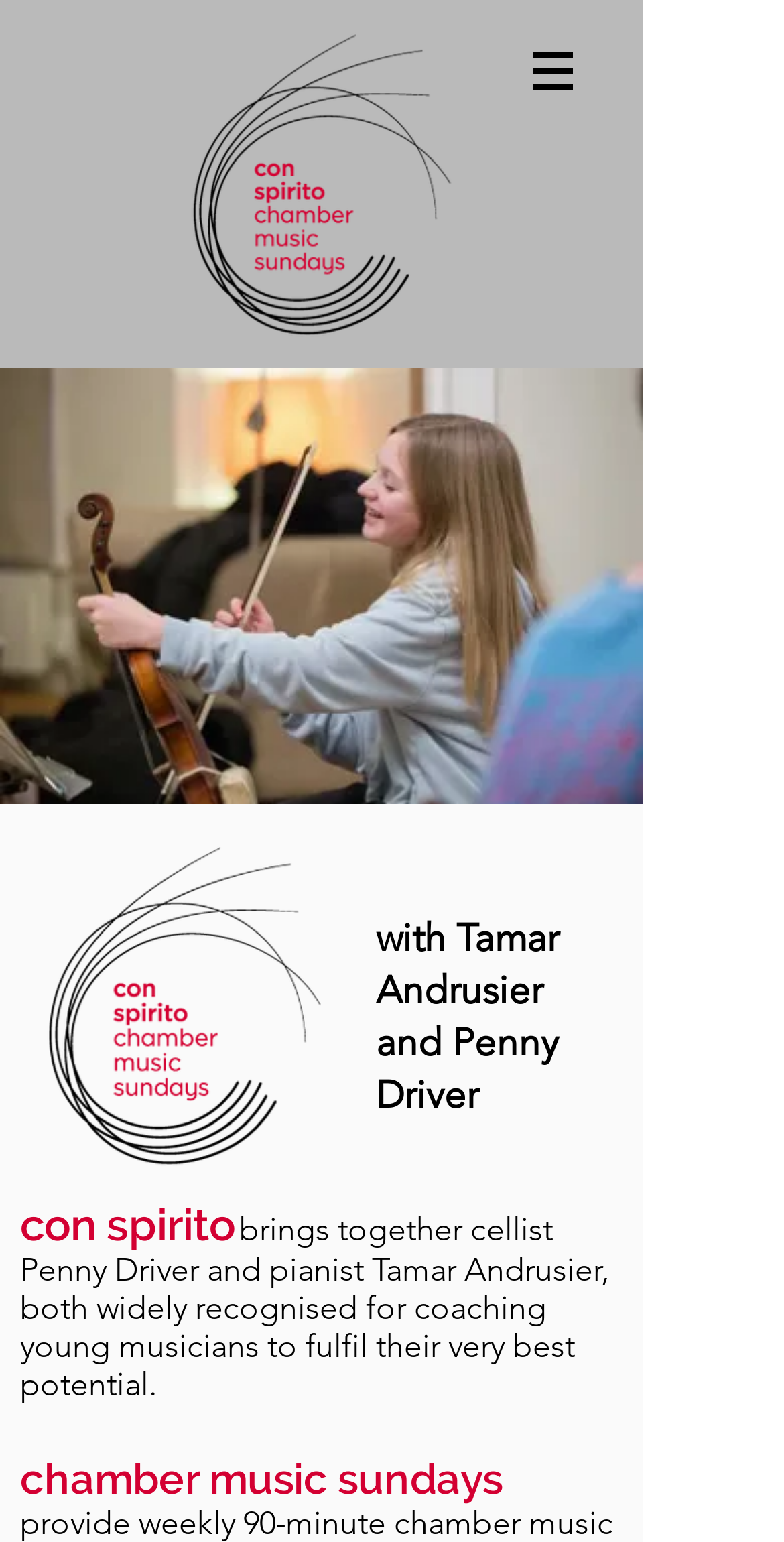What type of music is focused on?
Look at the webpage screenshot and answer the question with a detailed explanation.

The webpage has multiple mentions of 'chamber music', including 'Chamber Music Sessions for Students in North London | Con Spirito' and 'chamber music sundays', which suggests that the type of music focused on is chamber music.